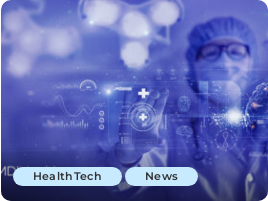What type of professional is interacting with the holographic displays?
Answer the question with as much detail as you can, using the image as a reference.

The caption describes the person in the image as a healthcare professional, who is interacting with holographic displays that showcase various medical data and analytics.